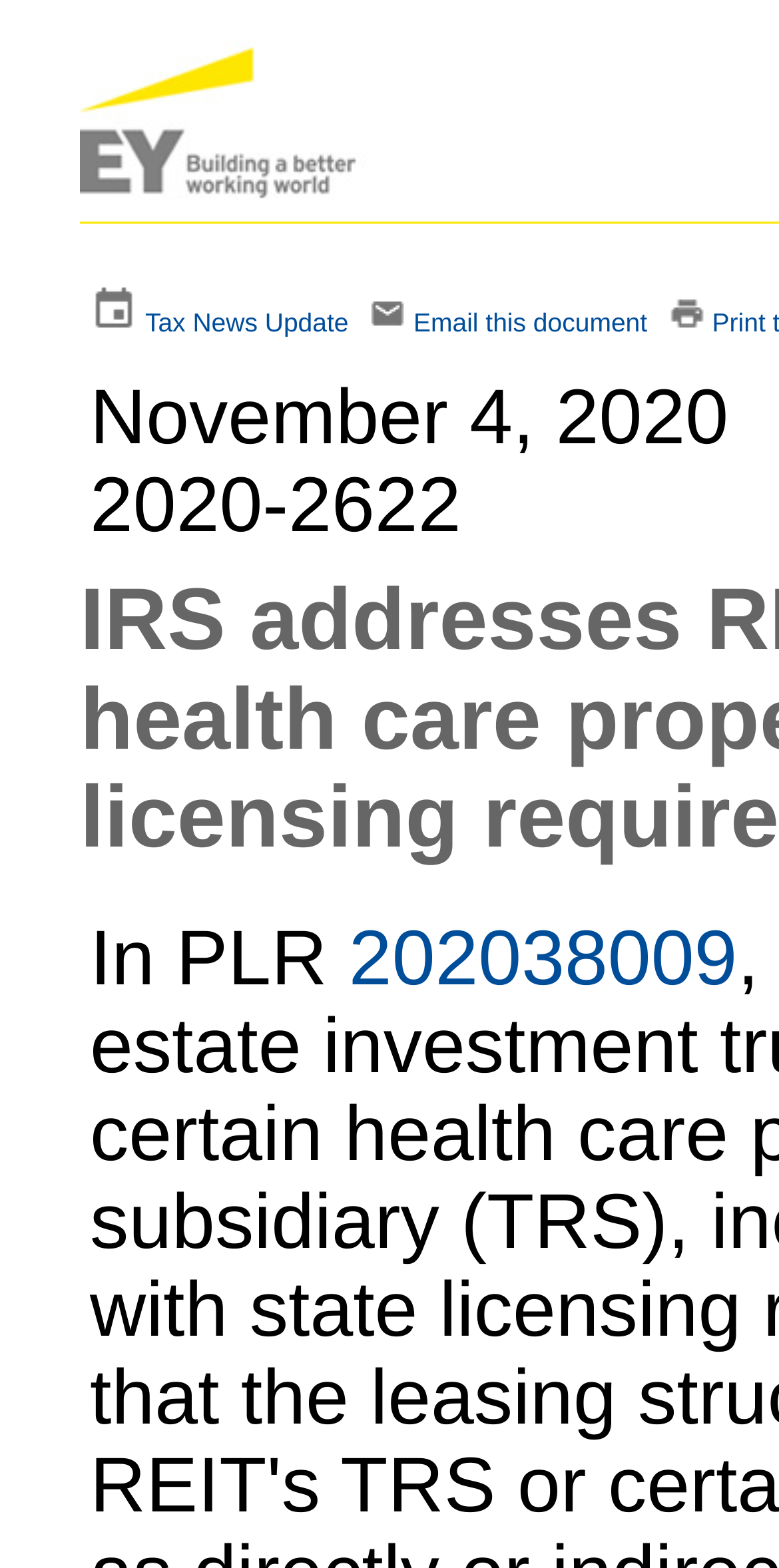Extract the bounding box coordinates for the UI element described as: "202038009".

[0.448, 0.584, 0.946, 0.639]